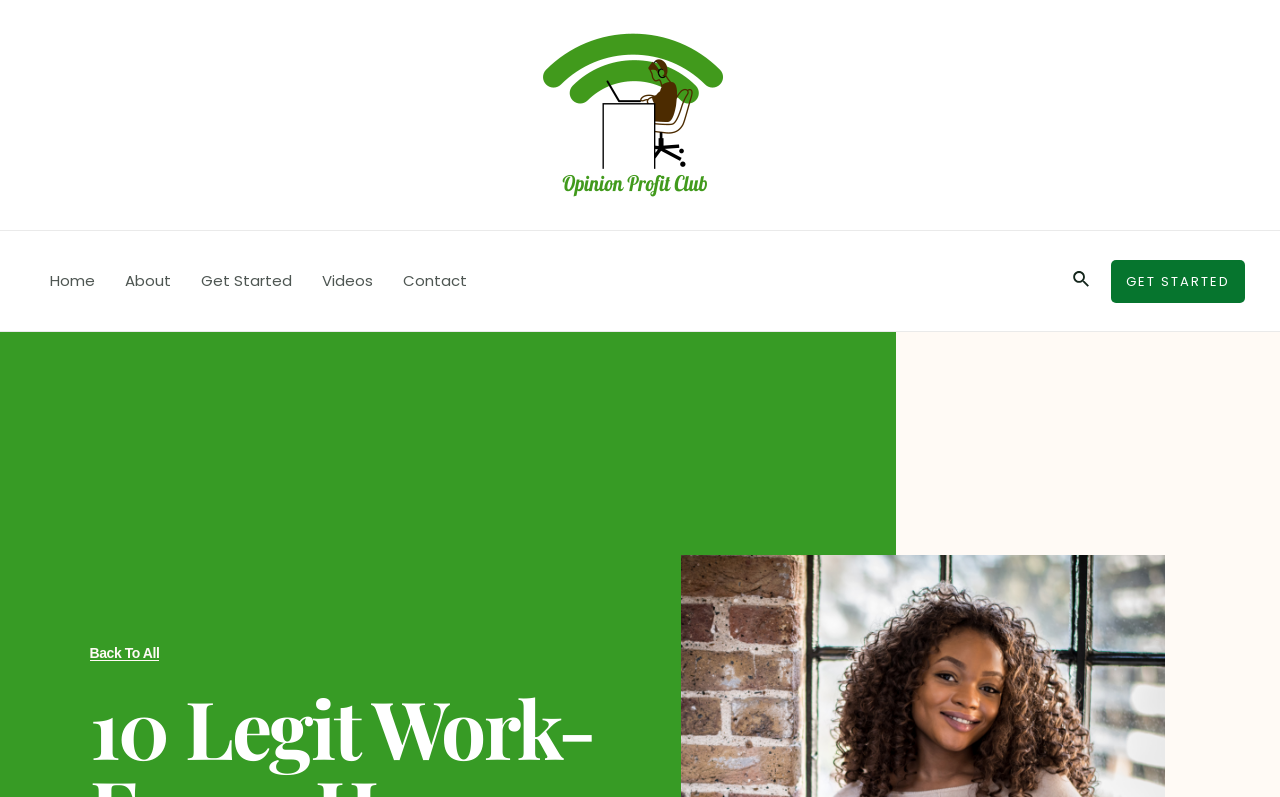Given the element description Contact, specify the bounding box coordinates of the corresponding UI element in the format (top-left x, top-left y, bottom-right x, bottom-right y). All values must be between 0 and 1.

[0.303, 0.29, 0.377, 0.415]